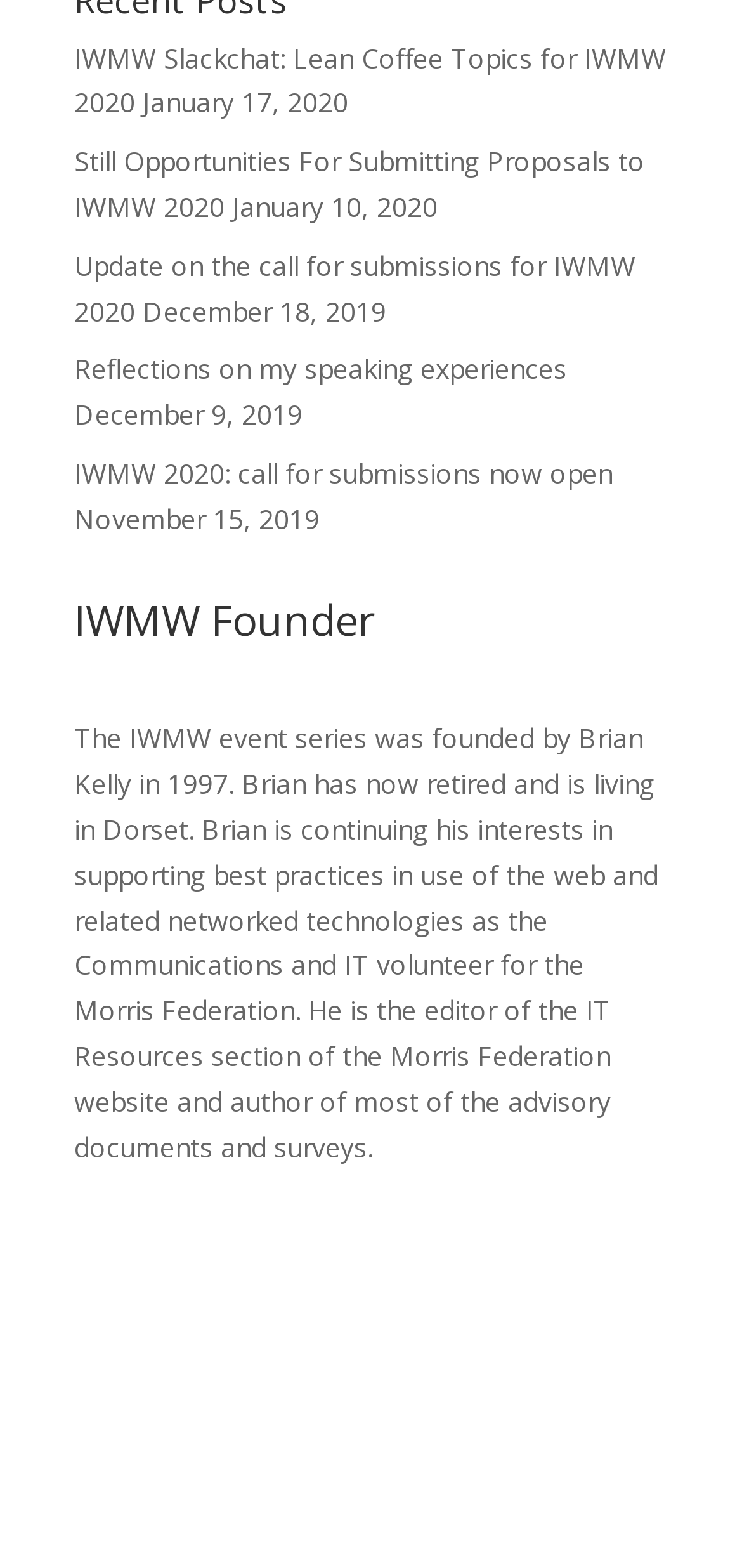Determine the bounding box coordinates of the clickable region to carry out the instruction: "Read about IWMW Founder".

[0.1, 0.382, 0.9, 0.421]